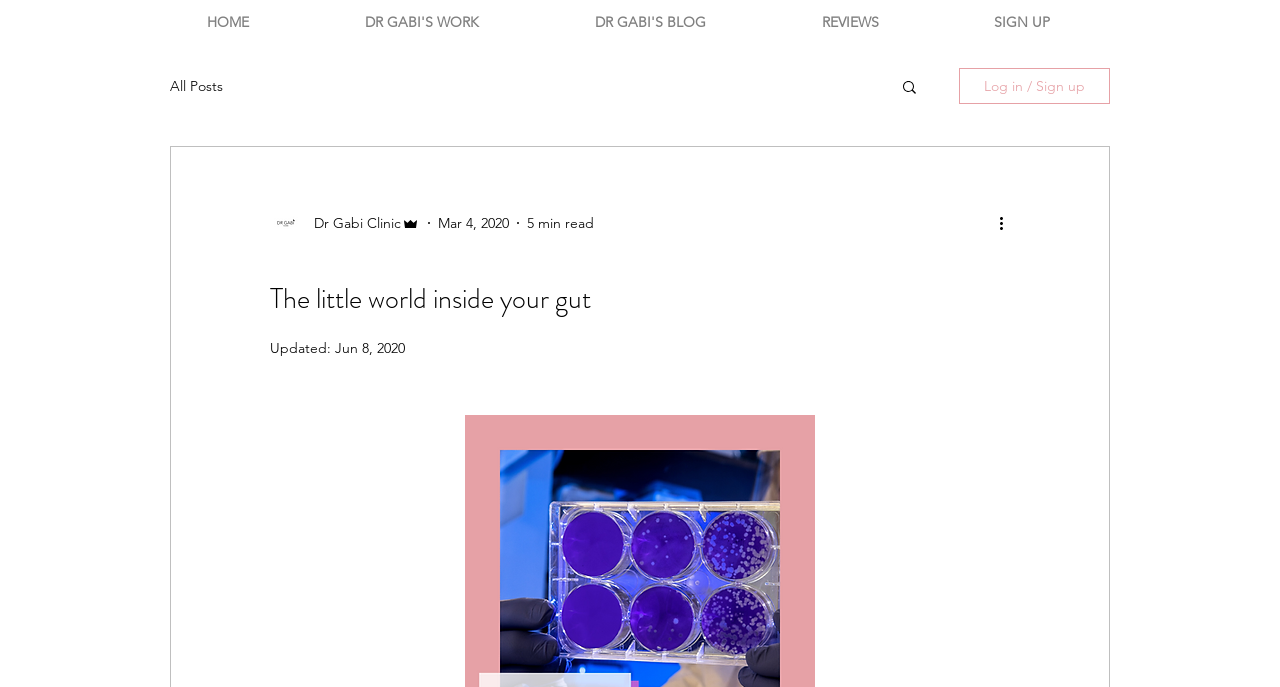Determine the bounding box coordinates of the region to click in order to accomplish the following instruction: "search for something". Provide the coordinates as four float numbers between 0 and 1, specifically [left, top, right, bottom].

[0.703, 0.114, 0.718, 0.144]